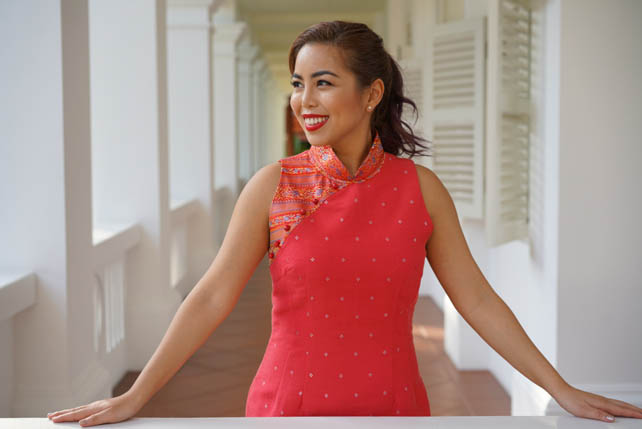Respond to the question with just a single word or phrase: 
What is the ambiance of the background?

Sophistication and grace